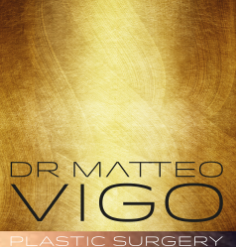Capture every detail in the image and describe it fully.

The image features a sleek and modern design highlighting the name "Dr. Matteo Vigo" prominently in bold, elegant typography. Below the name, the phrase "PLASTIC SURGERY" is displayed in a softer, understated font. The background showcases a luxurious golden texture that conveys a sense of sophistication and professionalism, reflecting the high standards associated with the field of plastic surgery. This visual identity reinforces Dr. Vigo's expertise and commitment to aesthetic excellence, inviting potential patients to consider his services in the realm of plastic and reconstructive surgery.